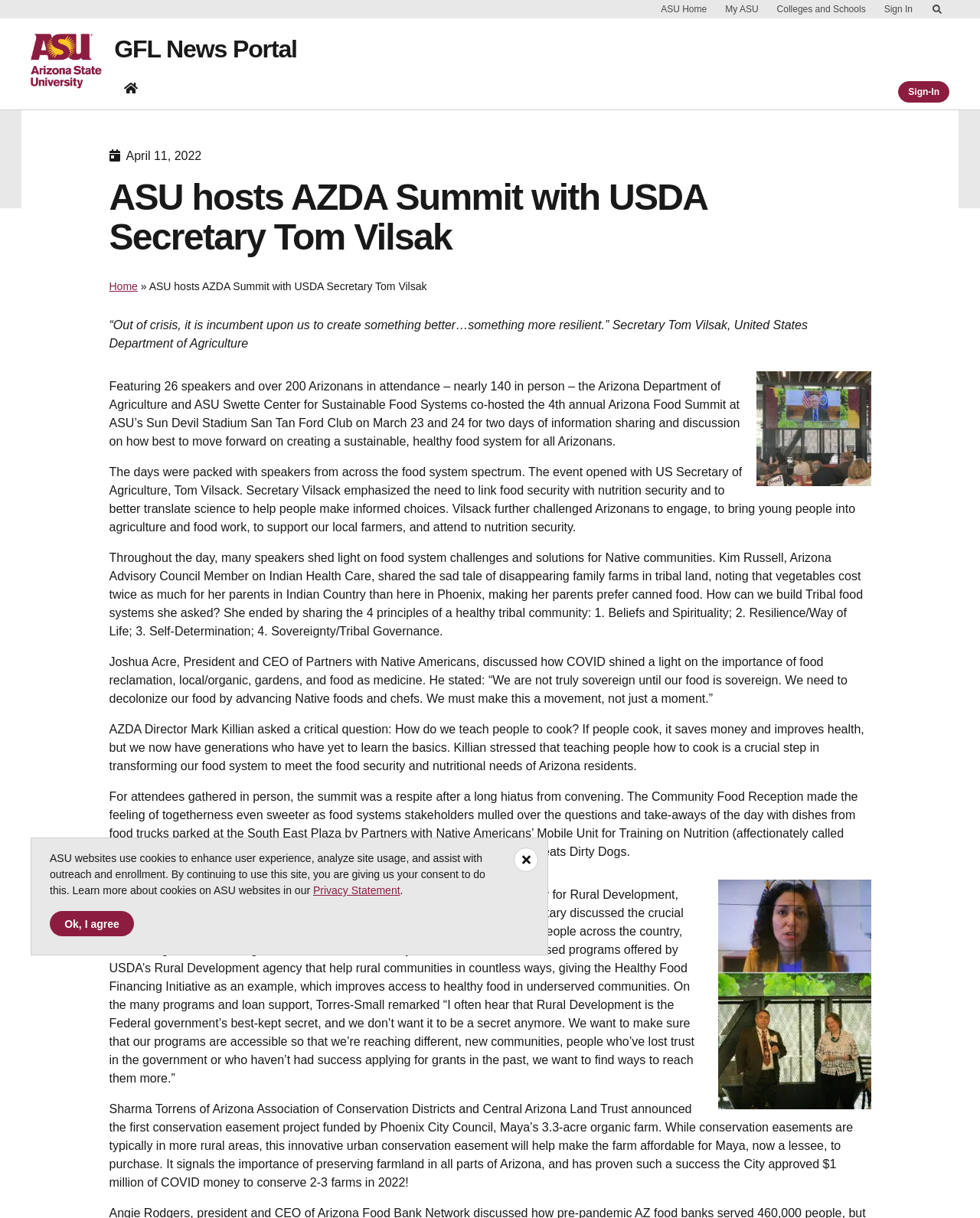Identify the bounding box coordinates of the area you need to click to perform the following instruction: "Sign in".

[0.902, 0.004, 0.931, 0.011]